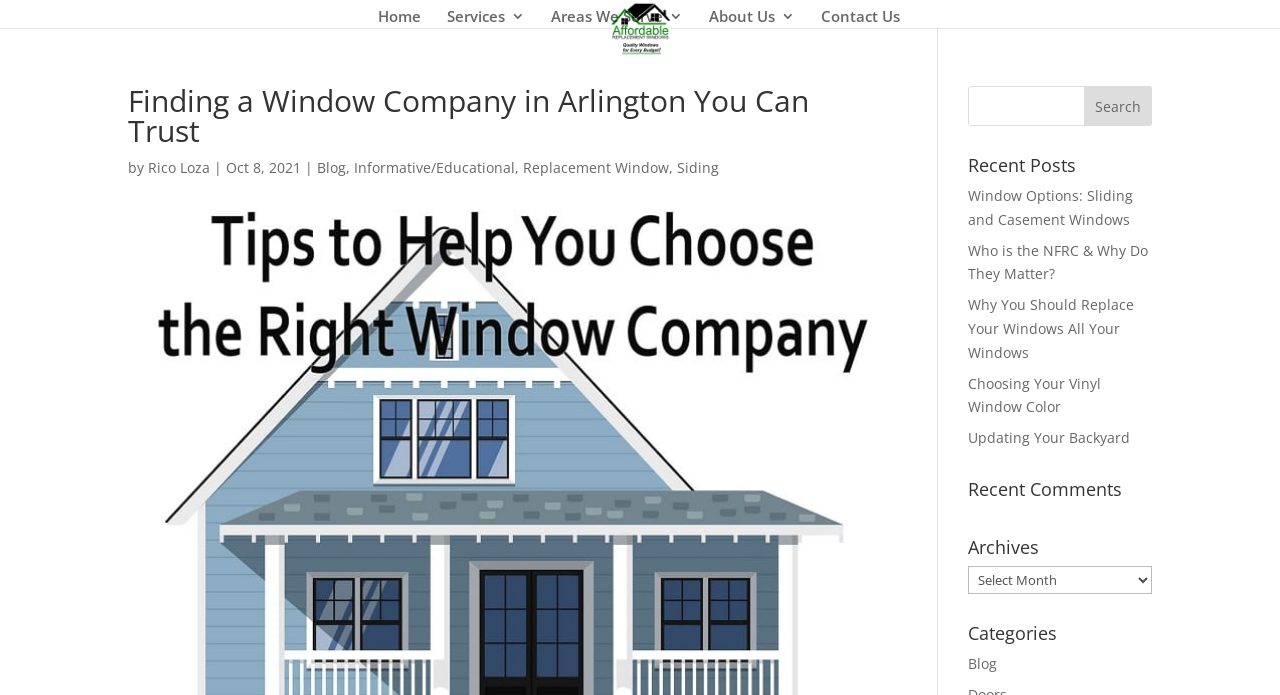Carefully observe the image and respond to the question with a detailed answer:
What is the date of the current article?

The date of the current article is mentioned below the title of the article, where it is written as 'Oct 8, 2021'.